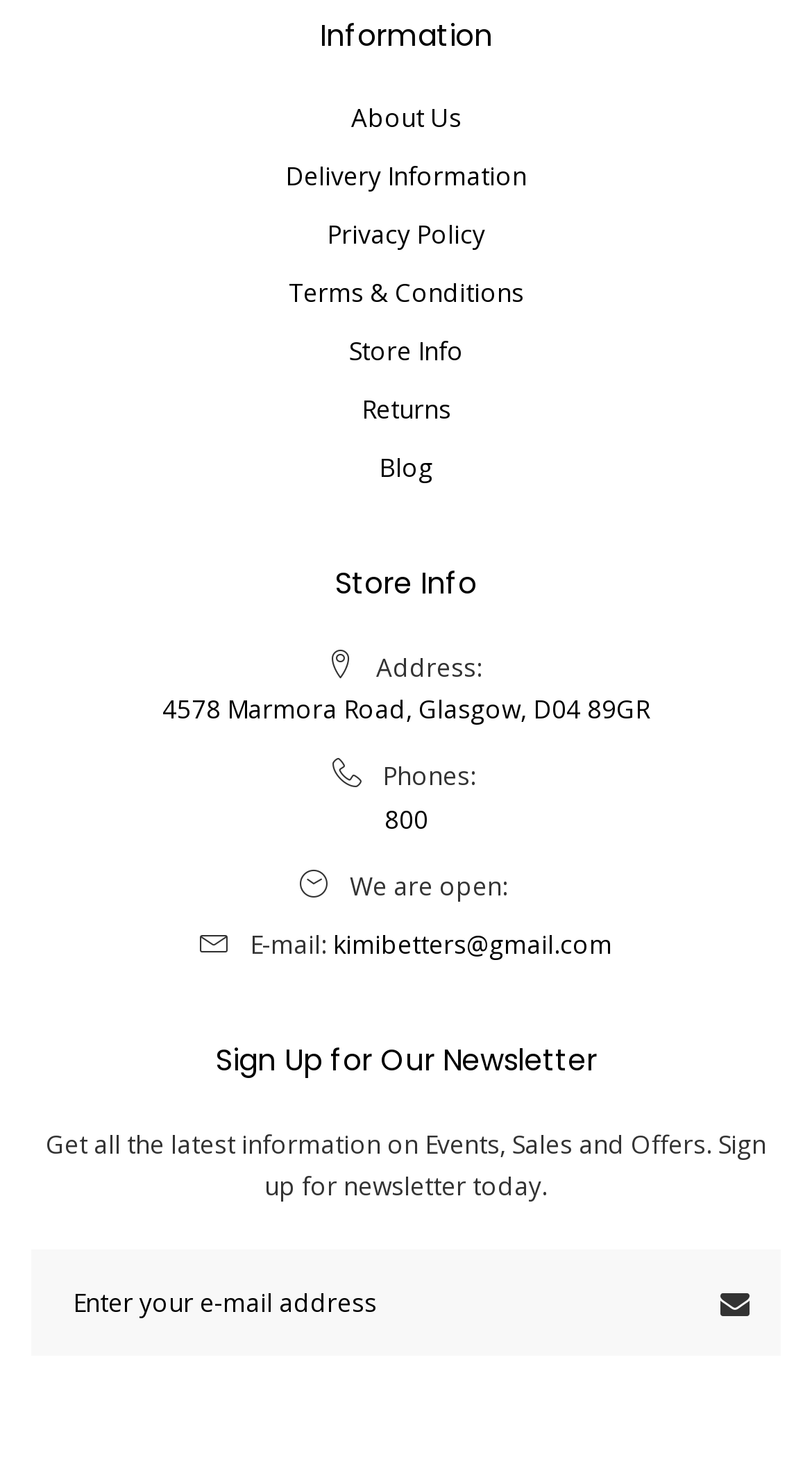Locate the bounding box of the UI element described by: "Store Info" in the given webpage screenshot.

[0.429, 0.223, 0.571, 0.257]